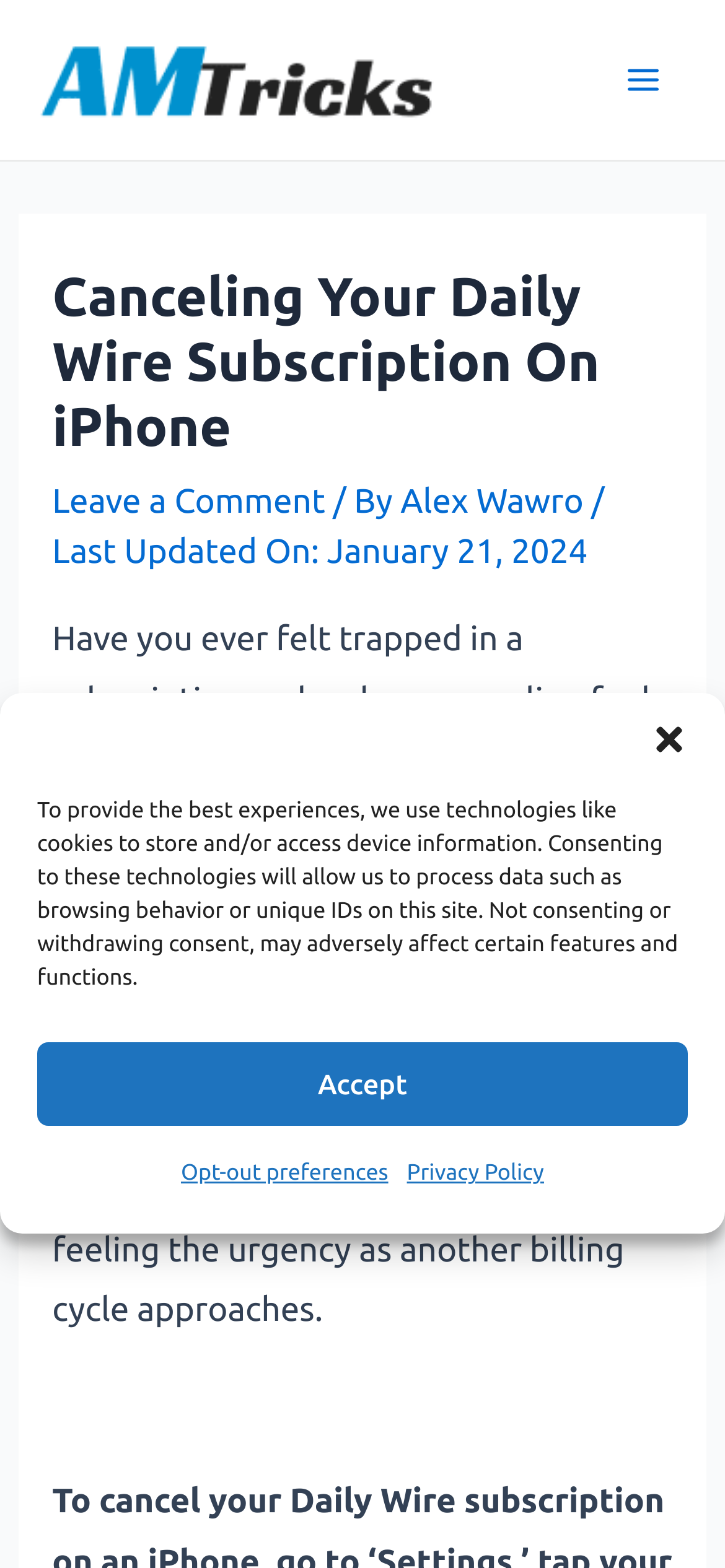What is the purpose of the button at the top right corner? Using the information from the screenshot, answer with a single word or phrase.

Main Menu